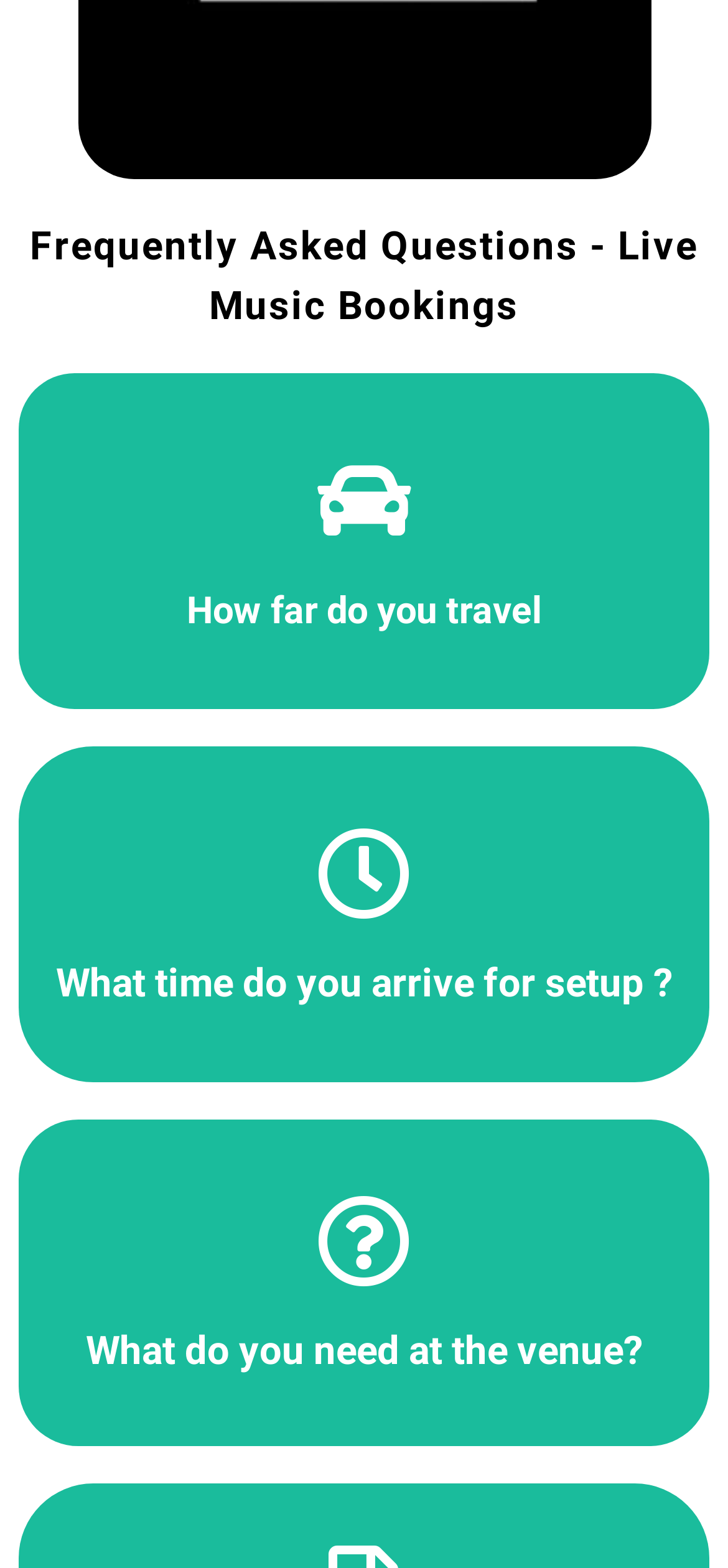Provide a single word or phrase answer to the question: 
How long before the event does Colin arrive for setup?

One to two hours